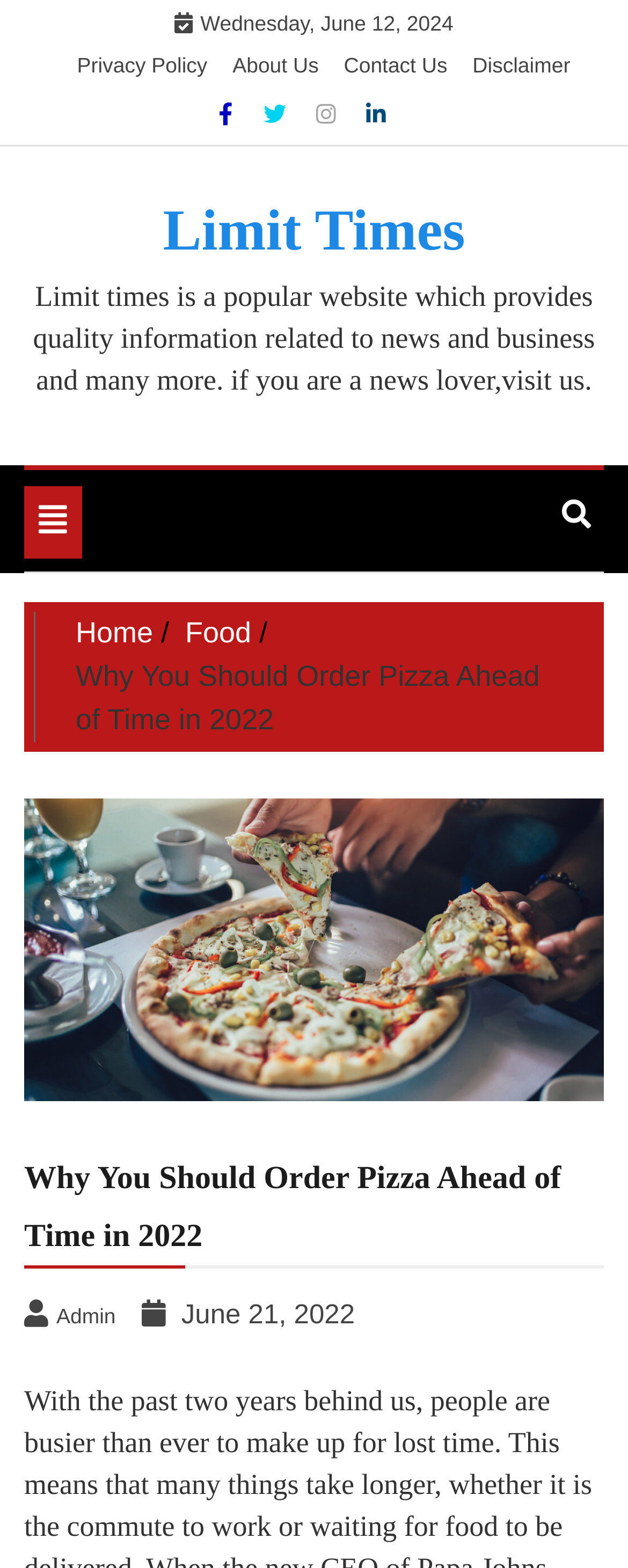Answer succinctly with a single word or phrase:
What is the date mentioned at the top of the page?

Wednesday, June 12, 2024